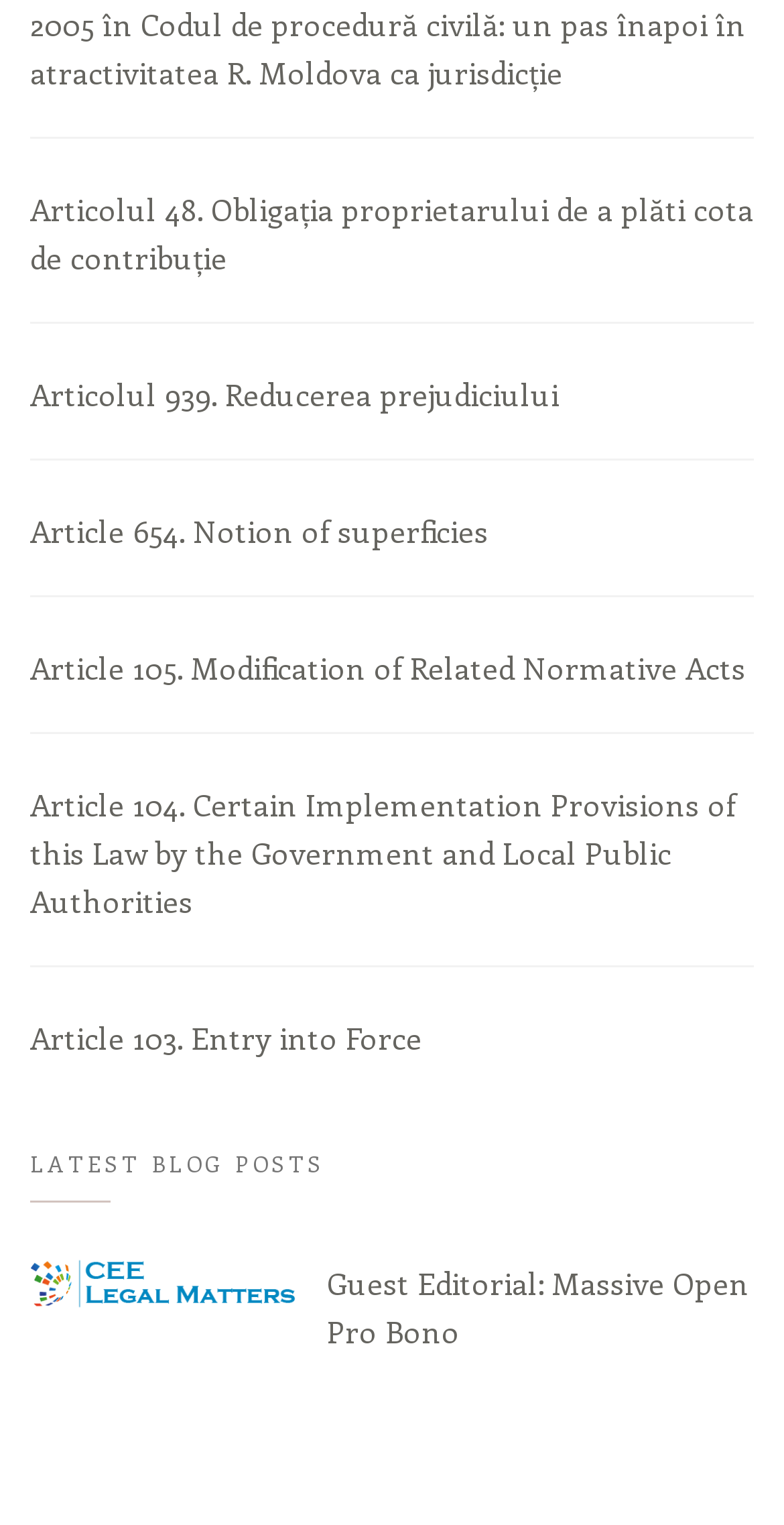Find the bounding box coordinates for the element described here: "Article 654. Notion of superficies".

[0.038, 0.308, 0.962, 0.391]